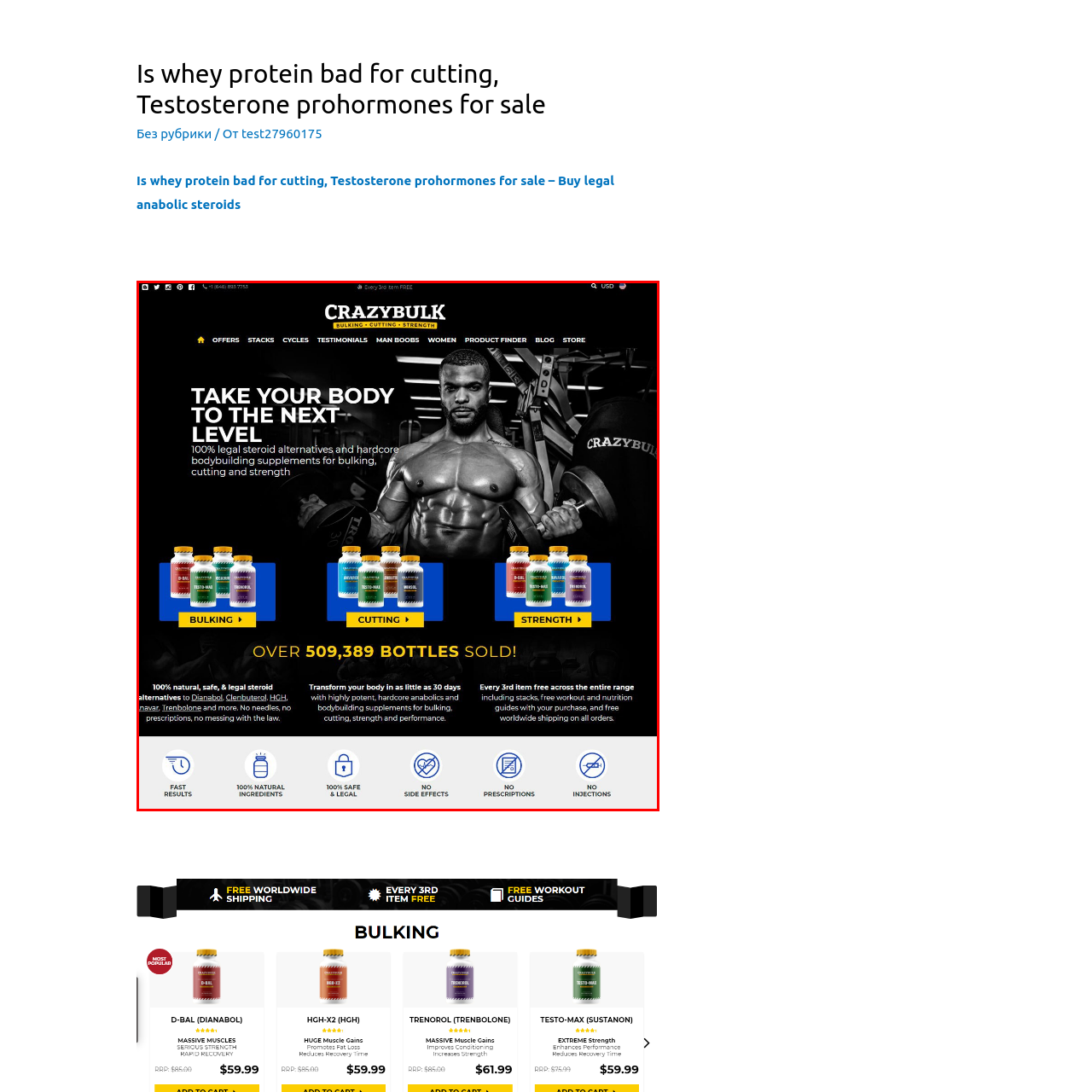Observe the image confined by the red frame and answer the question with a single word or phrase:
What are the categories of supplement bottles?

Bulking, Cutting, Strength